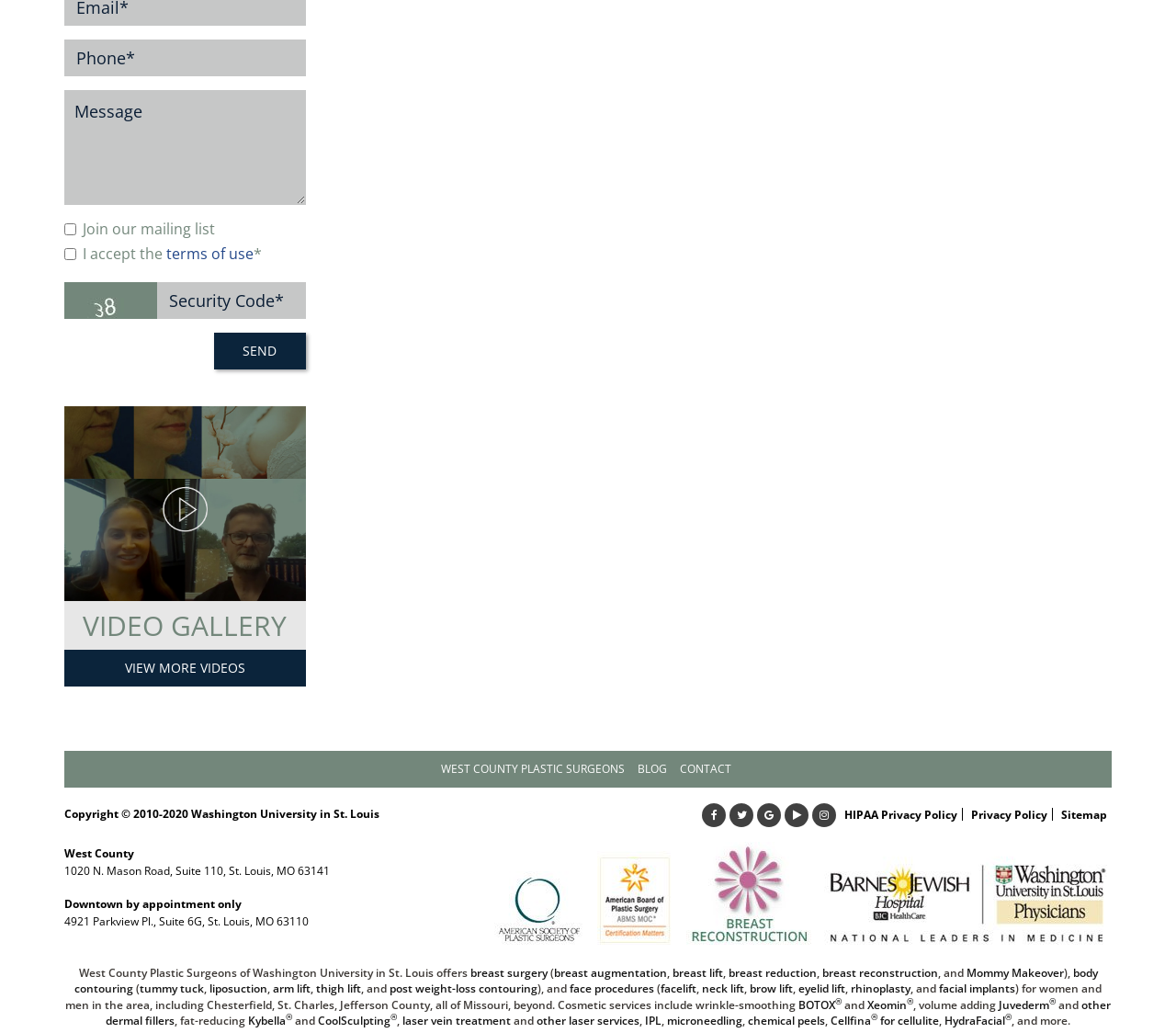Please identify the bounding box coordinates of the clickable element to fulfill the following instruction: "Click 'SEND'". The coordinates should be four float numbers between 0 and 1, i.e., [left, top, right, bottom].

[0.182, 0.322, 0.26, 0.357]